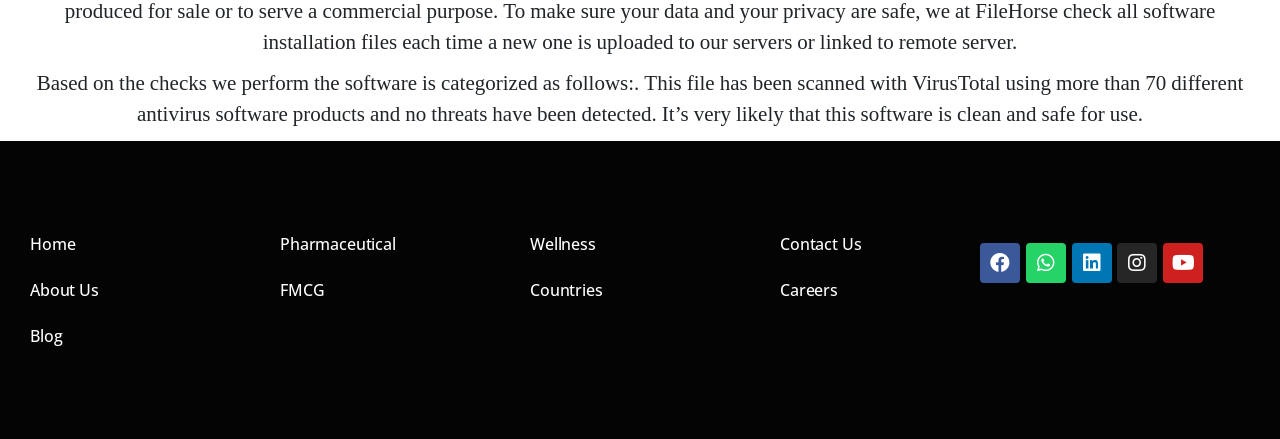Kindly determine the bounding box coordinates of the area that needs to be clicked to fulfill this instruction: "contact us".

[0.598, 0.503, 0.717, 0.608]